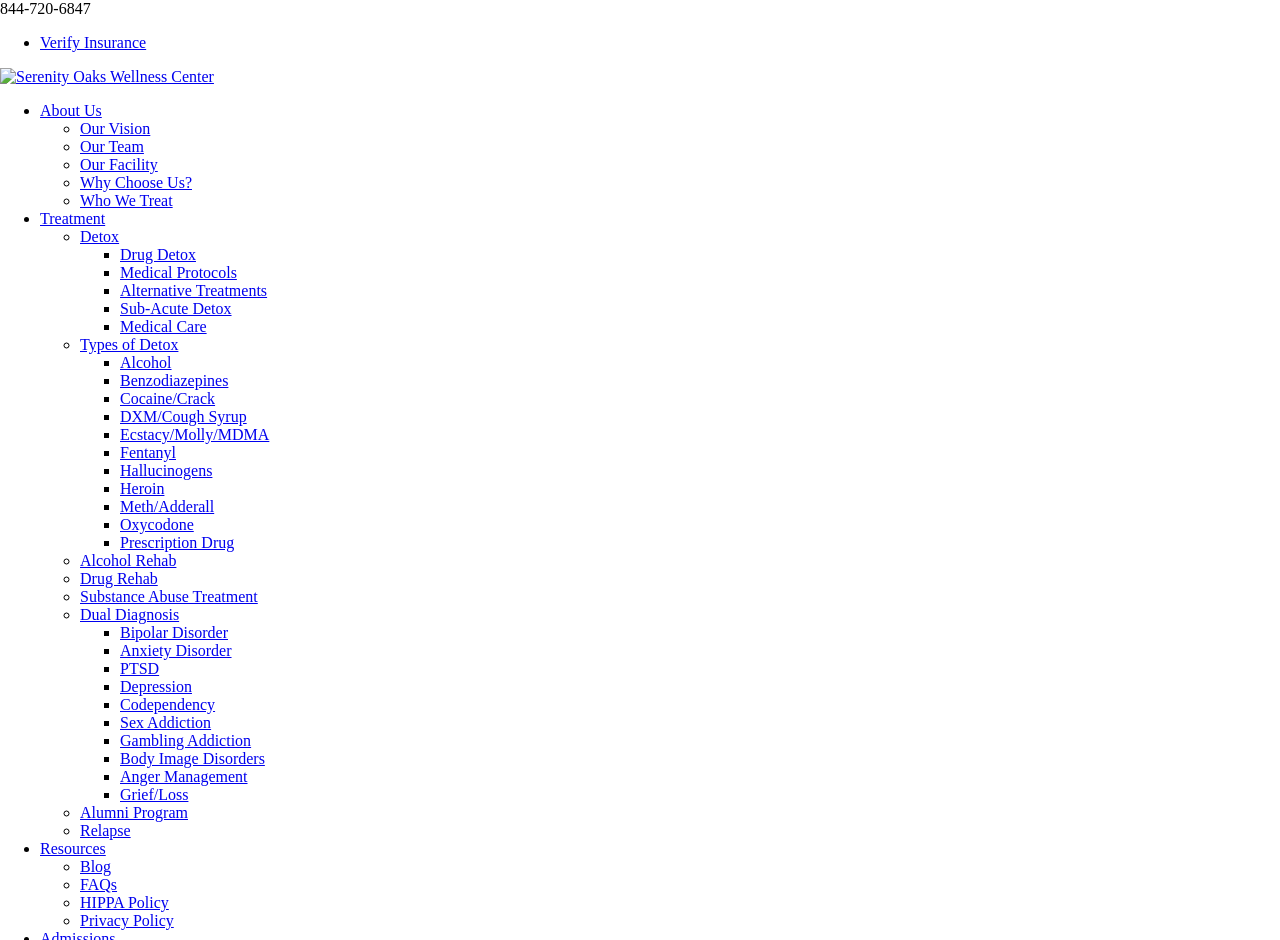What is the name of the wellness center mentioned on the webpage?
Answer with a single word or phrase, using the screenshot for reference.

Serenity Oaks Wellness Center